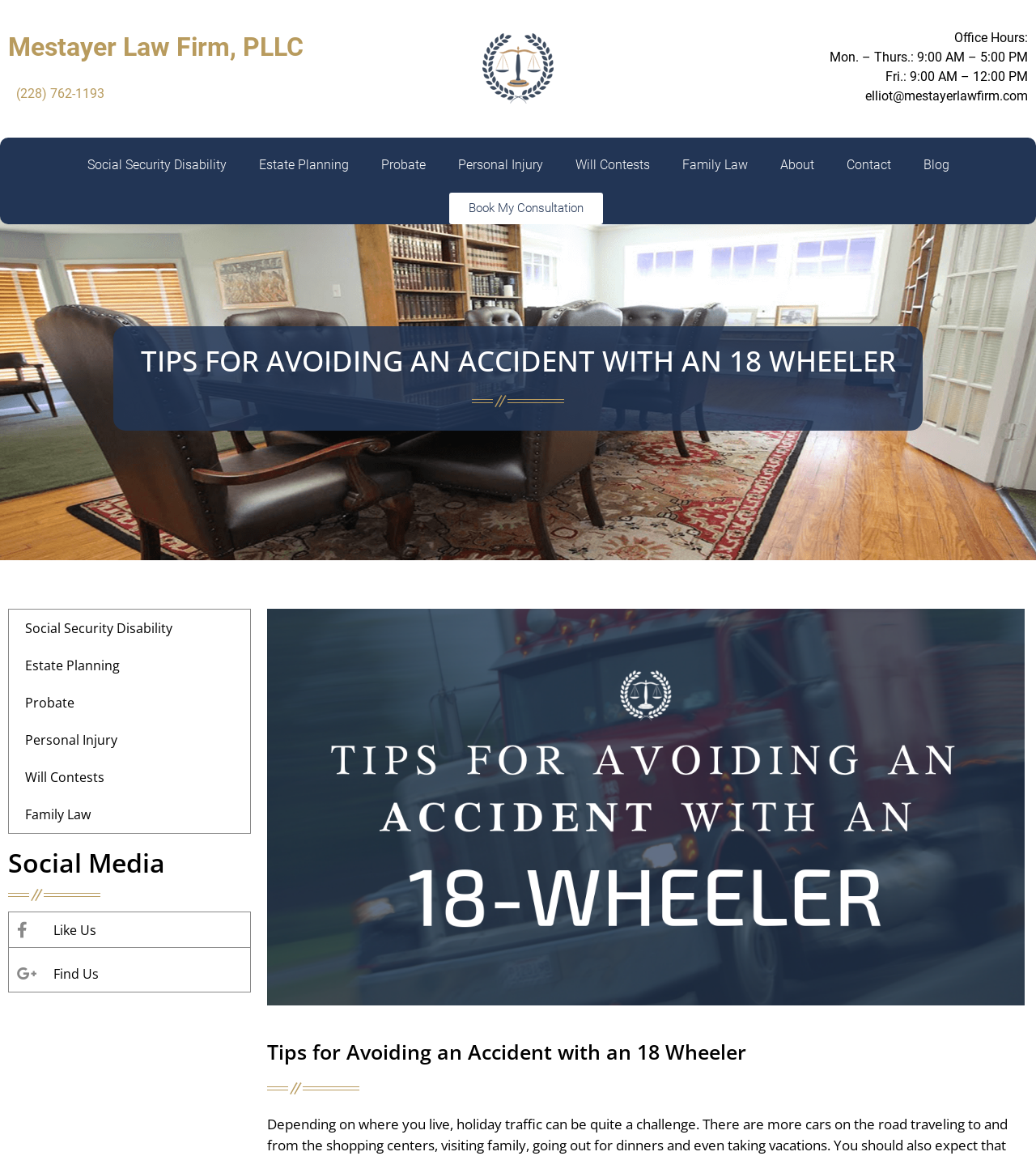Please find the bounding box coordinates of the element that must be clicked to perform the given instruction: "Call the phone number". The coordinates should be four float numbers from 0 to 1, i.e., [left, top, right, bottom].

[0.016, 0.073, 0.318, 0.09]